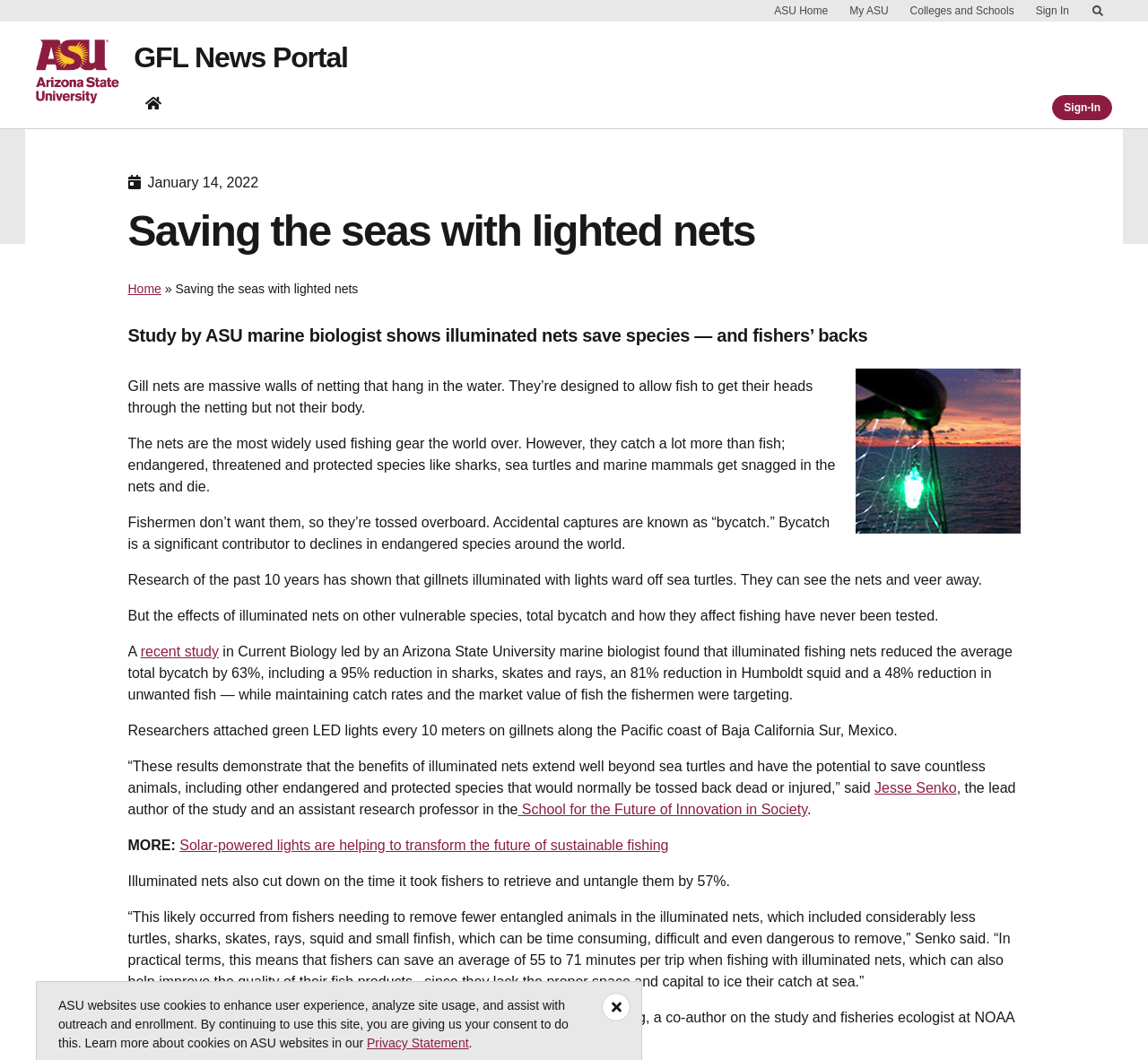Carefully observe the image and respond to the question with a detailed answer:
Who is the lead author of the study mentioned in the article?

The answer can be found in the article's content, where it quotes Jesse Senko, the lead author of the study, discussing the benefits of illuminated nets. This indicates that Jesse Senko is the lead author of the study.